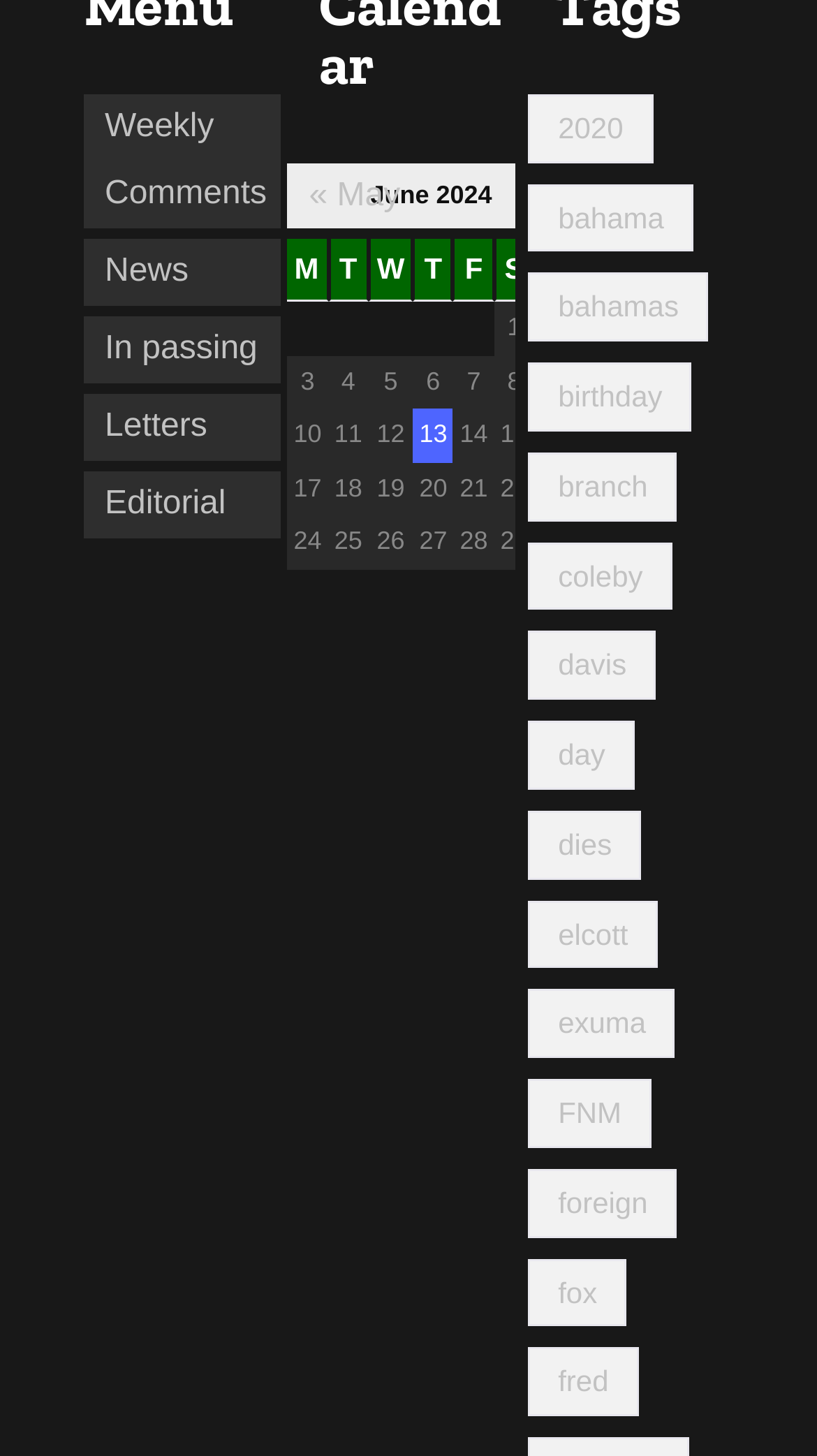Determine the bounding box of the UI element mentioned here: "bahamas". The coordinates must be in the format [left, top, right, bottom] with values ranging from 0 to 1.

[0.647, 0.188, 0.867, 0.235]